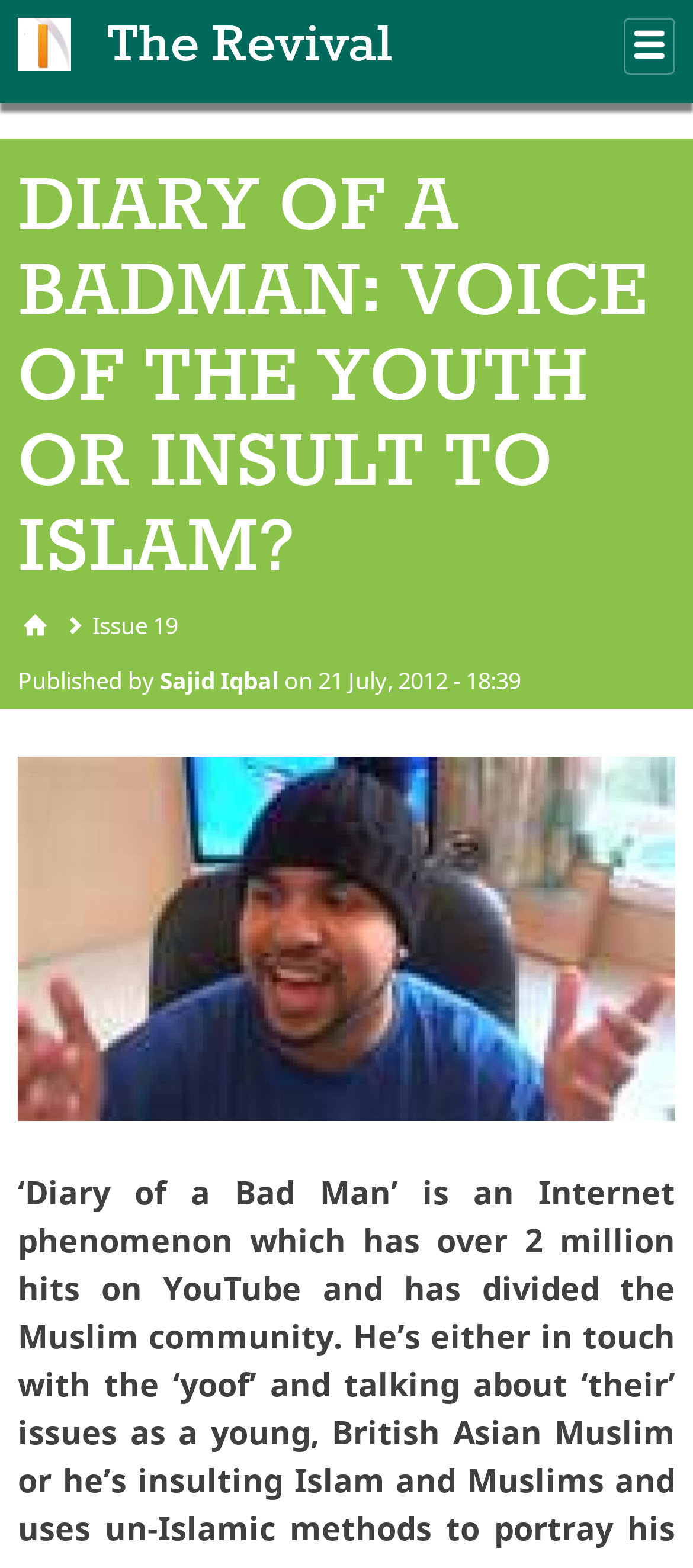Identify the bounding box for the described UI element. Provide the coordinates in (top-left x, top-left y, bottom-right x, bottom-right y) format with values ranging from 0 to 1: thumbnail.aspx_.jpg

[0.026, 0.54, 0.815, 0.587]